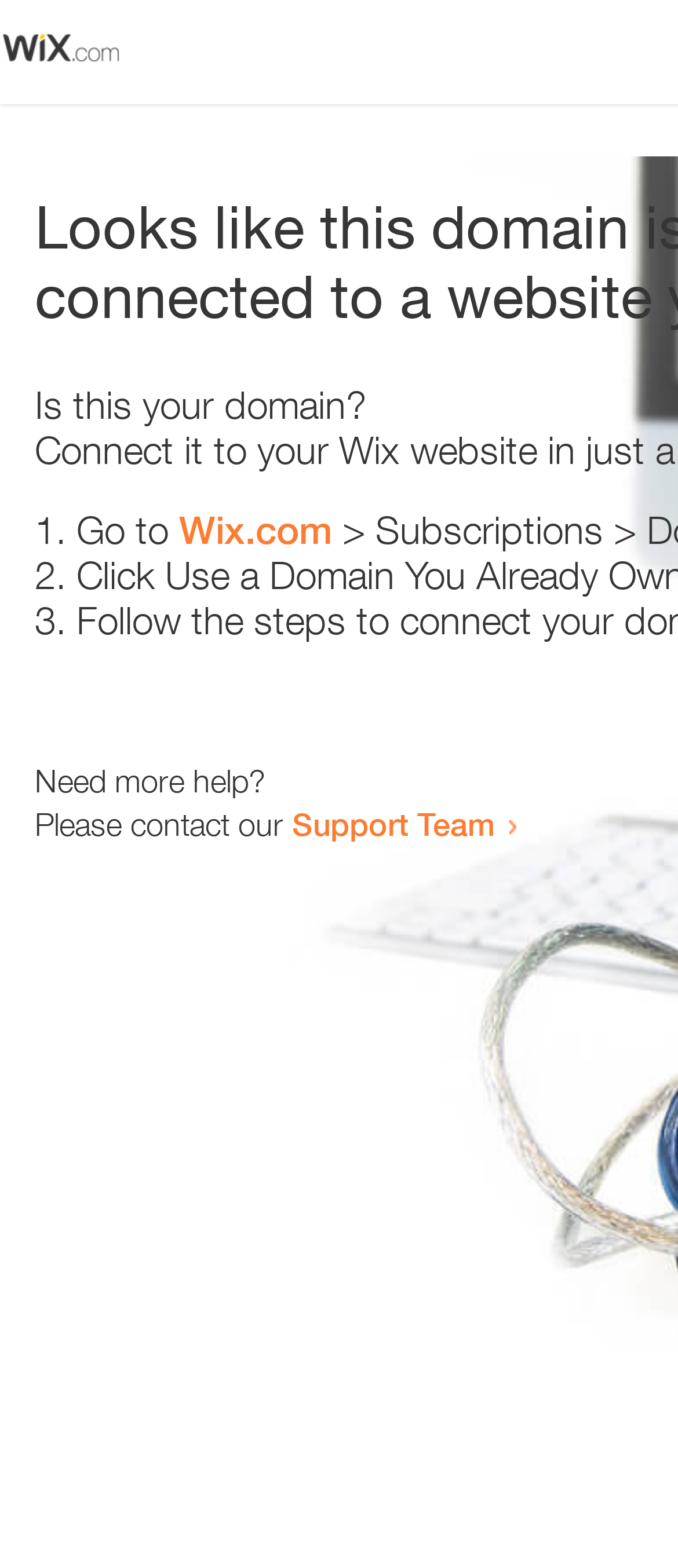What is the name of the website mentioned in the instructions?
Please respond to the question with a detailed and informative answer.

The webpage mentions 'Wix.com' as a website that the user may need to visit to resolve their issue. The exact context is not specified, but it seems to be related to verifying domain ownership.